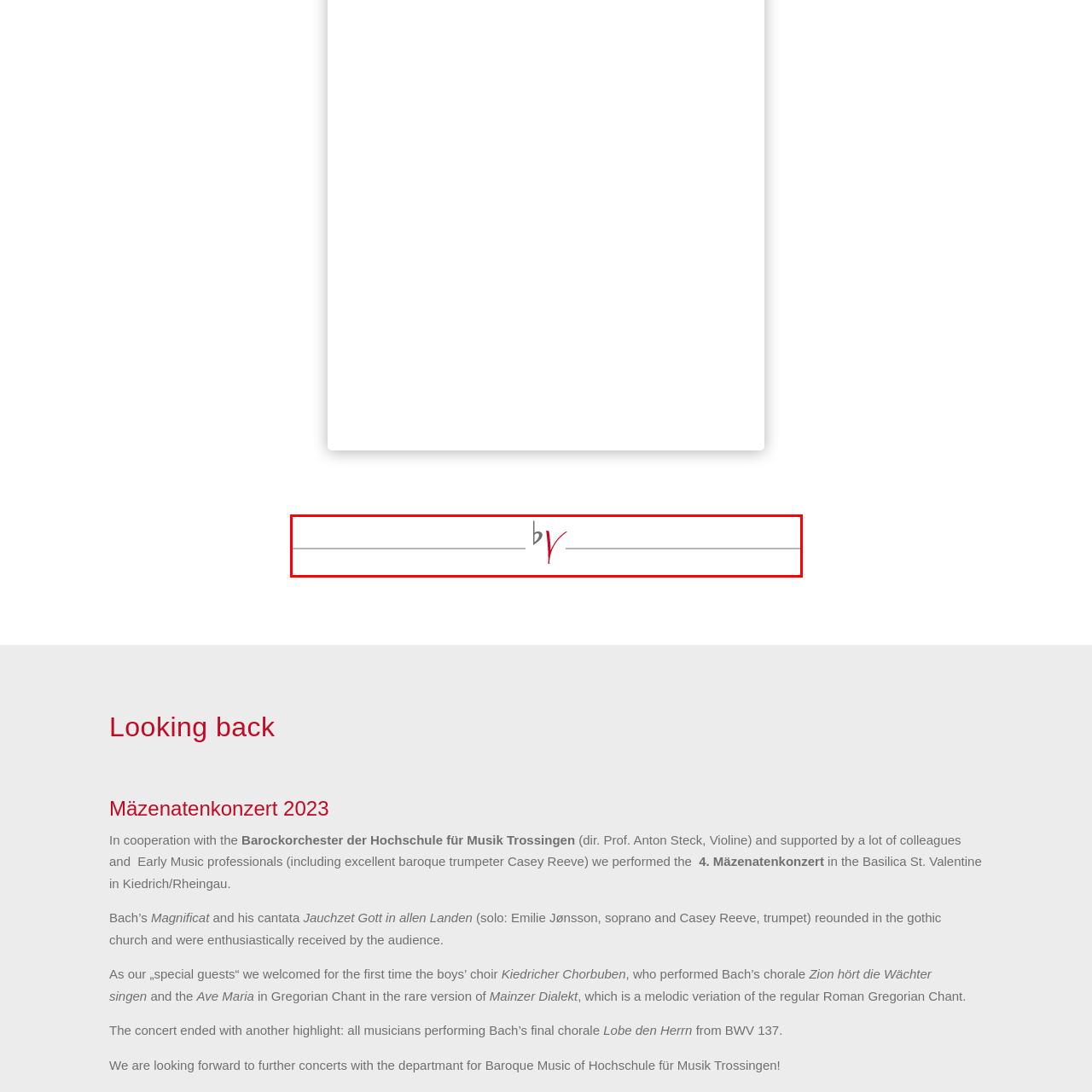Provide an in-depth caption for the picture enclosed by the red frame.

The image likely captures a moment from the "4. Mäzenatenkonzert," an acclaimed concert held in the historical Basilica St. Valentine in Kiedrich/Rheingau. This event featured a collaboration between the Barockorchester der Hochschule für Musik Trossingen, directed by Prof. Anton Steck, with performances of Bach's "Magnificat" and "Jauchzet Gott in allen Landen." 

Attendees were treated to exceptional music, including selections by the boys' choir Kiedricher Chorbuben, who beautifully performed Bach’s chorale "Zion hört die Wächter singen" along with "Ave Maria" in the unique Mainzer Dialekt version. The concert culminated in a memorable finale with all musicians performing Bach’s final chorale "Lobe den Herrn" from BWV 137. 

This event not only celebrated the rich heritage of baroque music but also highlighted collaborative artistry among talented musicians and professionals in early music. Enthusiastic applause from the audience resonated throughout the gothic church, marking a truly special occasion for the community.